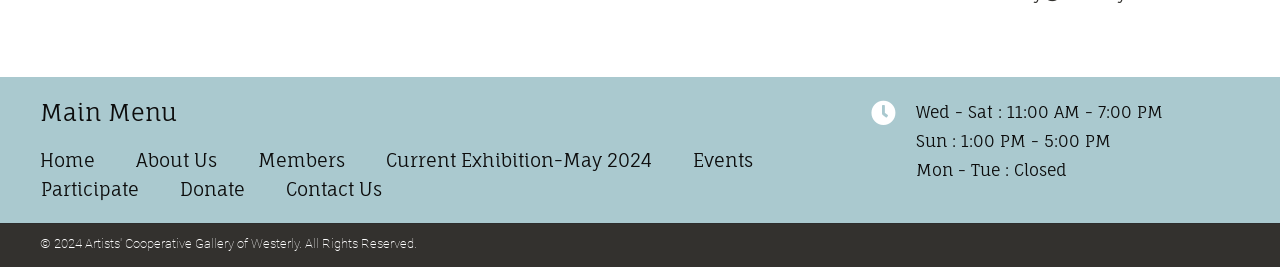Determine the bounding box coordinates for the HTML element mentioned in the following description: "How We Are Different". The coordinates should be a list of four floats ranging from 0 to 1, represented as [left, top, right, bottom].

None